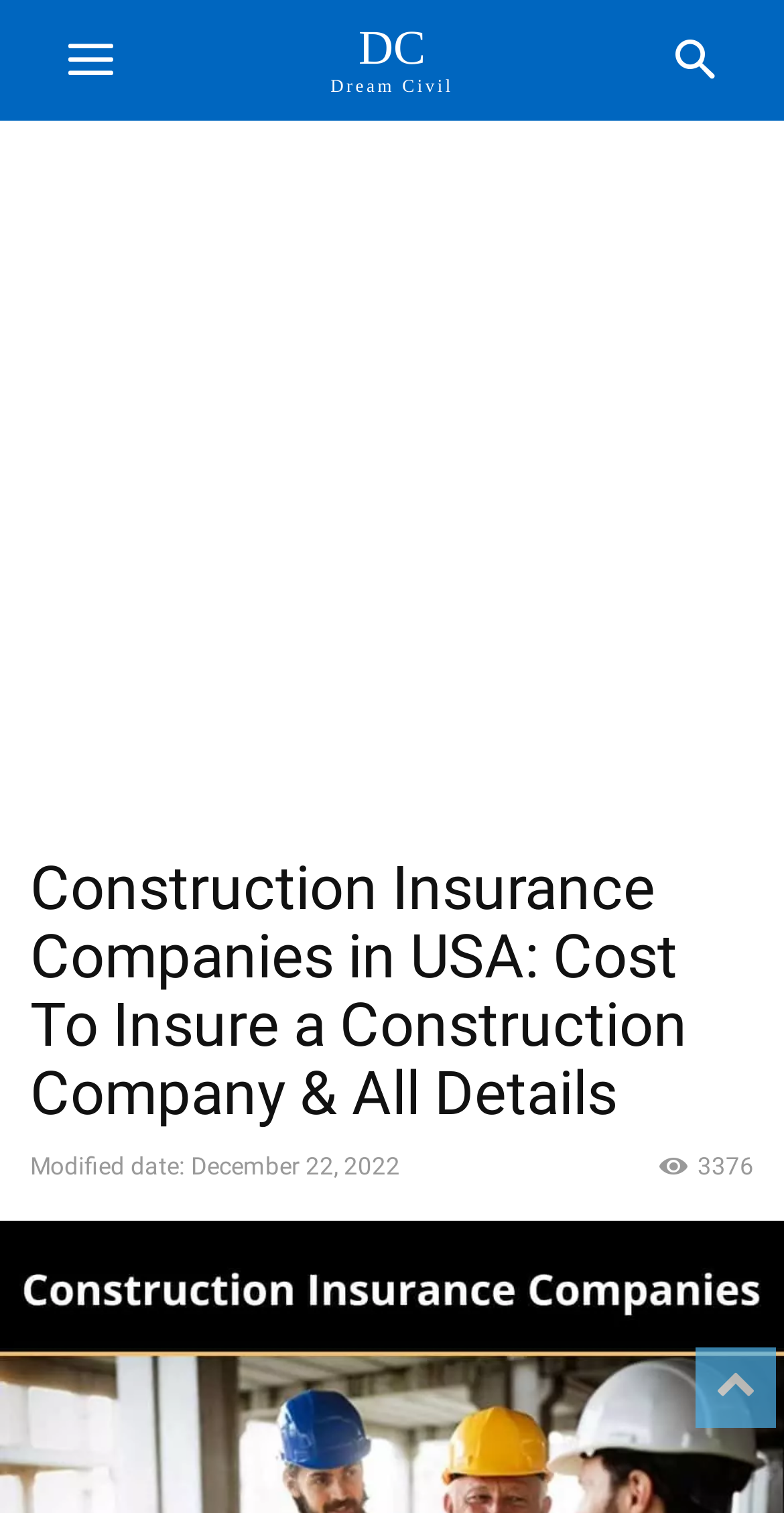What is the date of the last modification?
Using the information from the image, answer the question thoroughly.

I found the answer by looking at the time element, which says 'Modified date: December 22, 2022'.